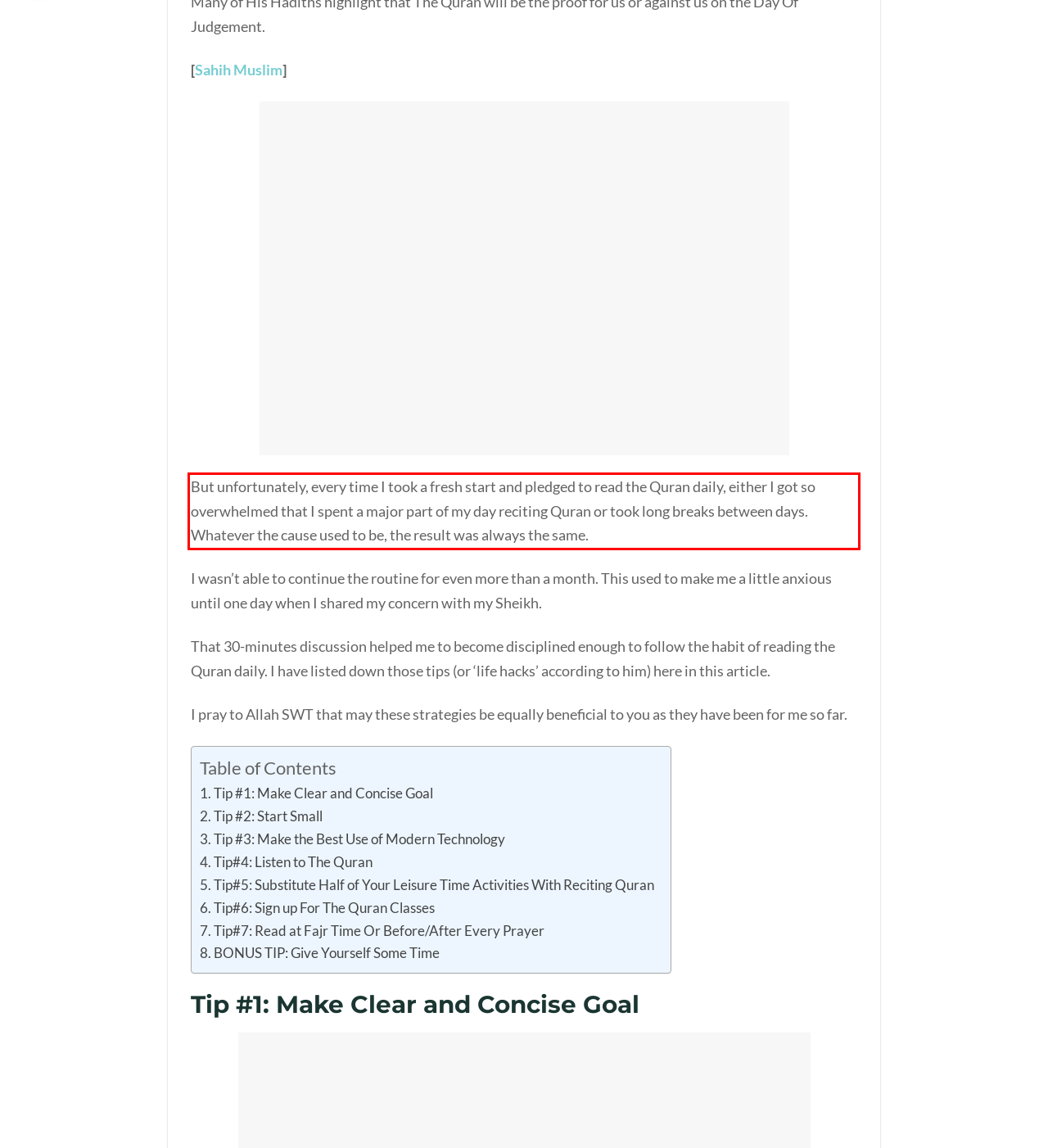Given a screenshot of a webpage, locate the red bounding box and extract the text it encloses.

But unfortunately, every time I took a fresh start and pledged to read the Quran daily, either I got so overwhelmed that I spent a major part of my day reciting Quran or took long breaks between days. Whatever the cause used to be, the result was always the same.